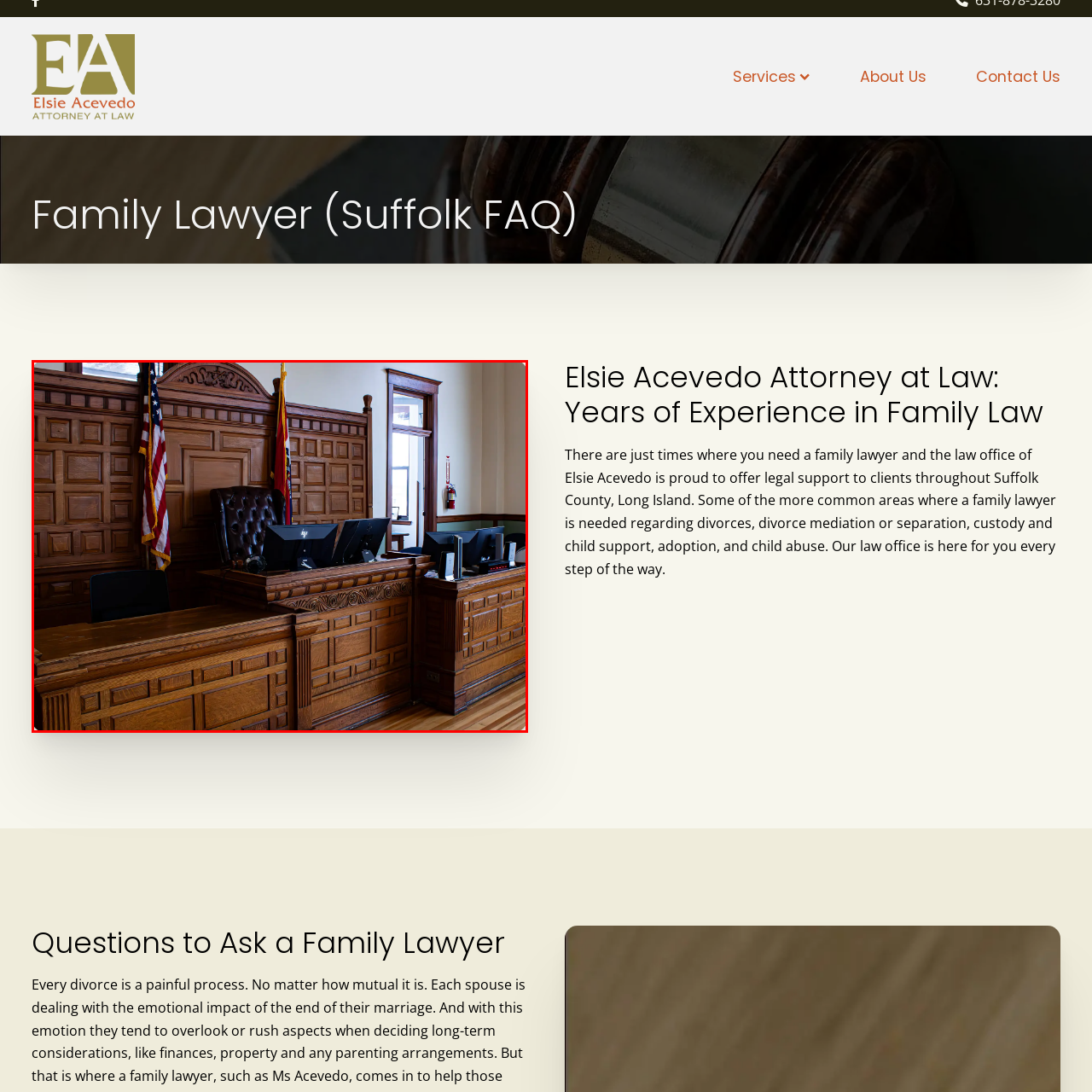Generate a comprehensive caption for the image section marked by the red box.

The image captures the interior of a courtroom, highlighting an ornate wooden judge's bench that exudes a sense of authority and formality. The bench, featuring intricate carvings, is accompanied by a plush, dark leather chair, suggesting a professional and stately environment. Behind the bench, two American flags are displayed prominently, symbolizing justice and governance. On the desk, there are modern computer monitors set up for operational efficiency, blending traditional decor with contemporary technology. The walls are adorned with rich wooden panels, contributing to the room's classic ambiance, while natural light filters through the windows, enhancing the overall aesthetic. This setting reflects the seriousness and professionalism associated with the legal field.